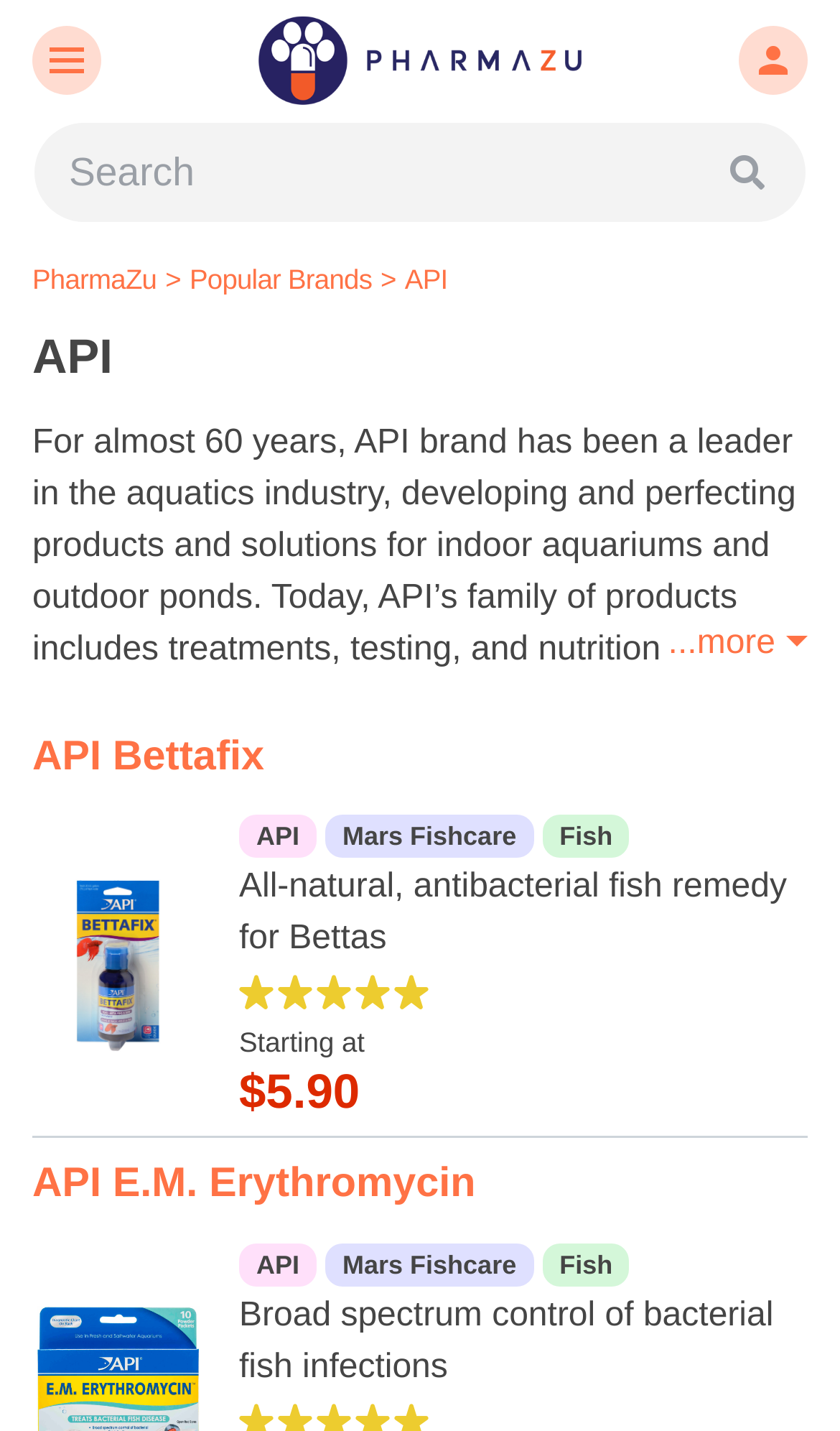Can you determine the bounding box coordinates of the area that needs to be clicked to fulfill the following instruction: "View API Bettafix product"?

[0.038, 0.513, 0.315, 0.545]